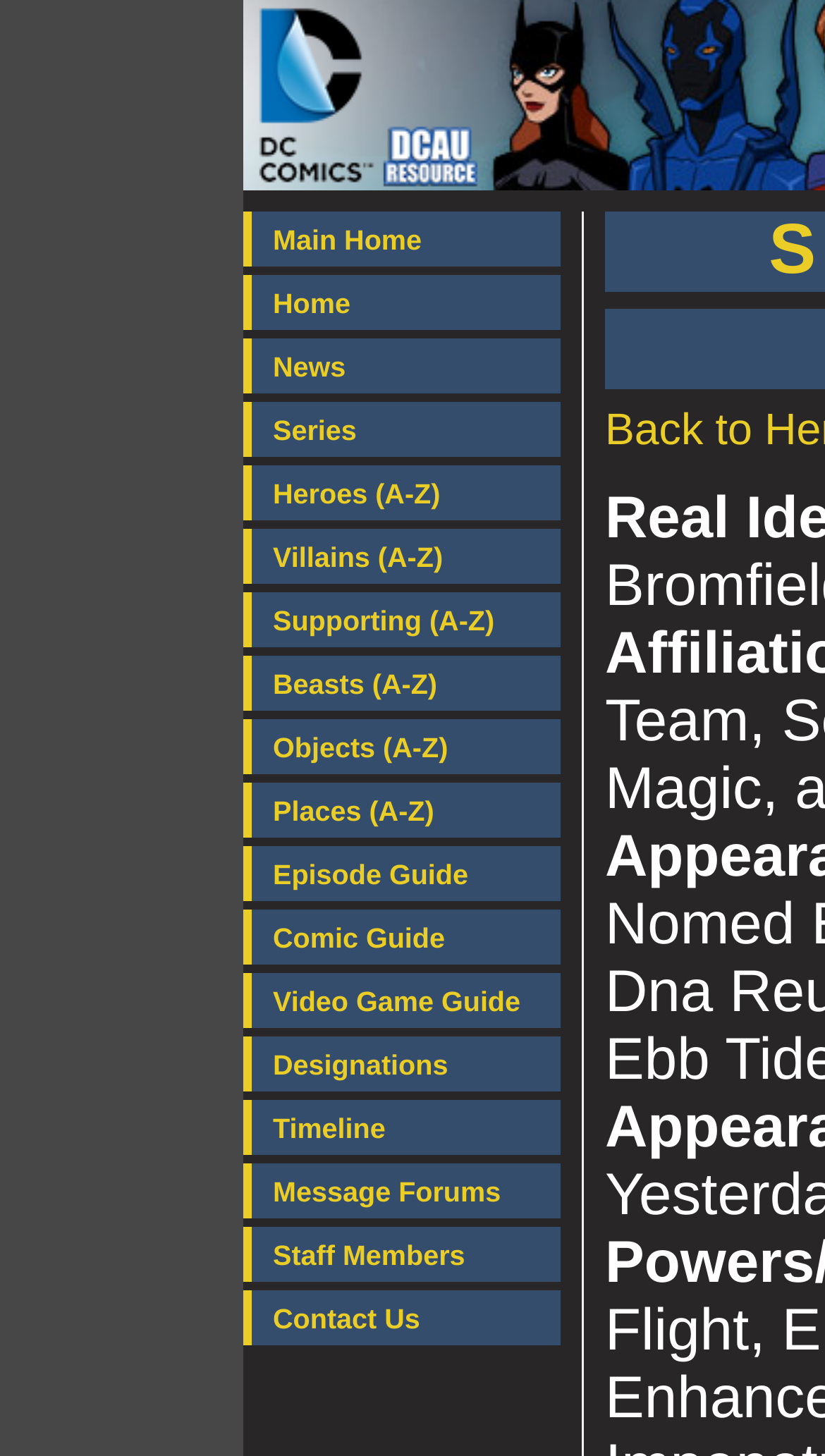Identify the bounding box coordinates for the element you need to click to achieve the following task: "Learn about CAF Champions League". Provide the bounding box coordinates as four float numbers between 0 and 1, in the form [left, top, right, bottom].

None